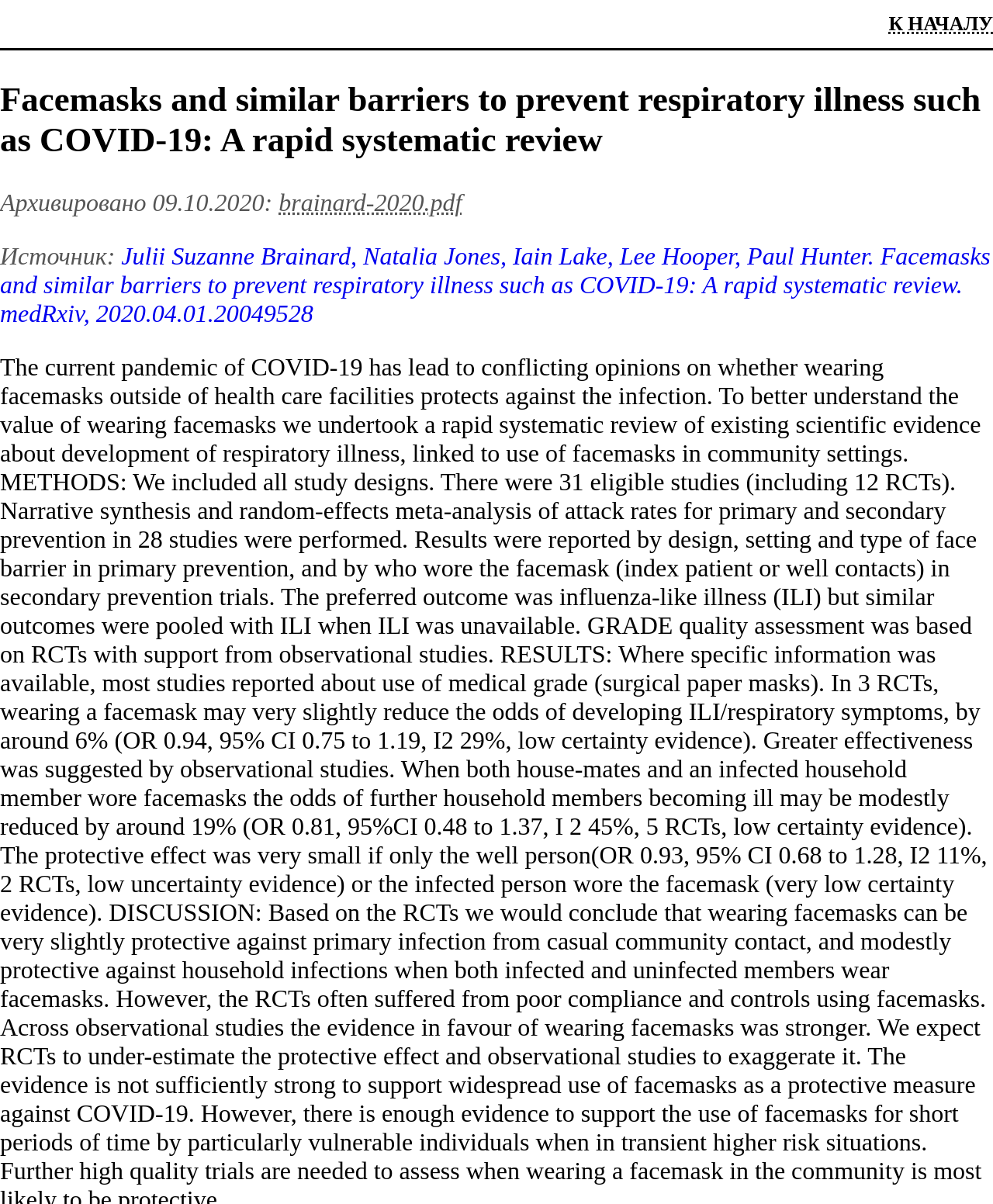Mark the bounding box of the element that matches the following description: "brainard-2020.pdf".

[0.281, 0.157, 0.465, 0.18]